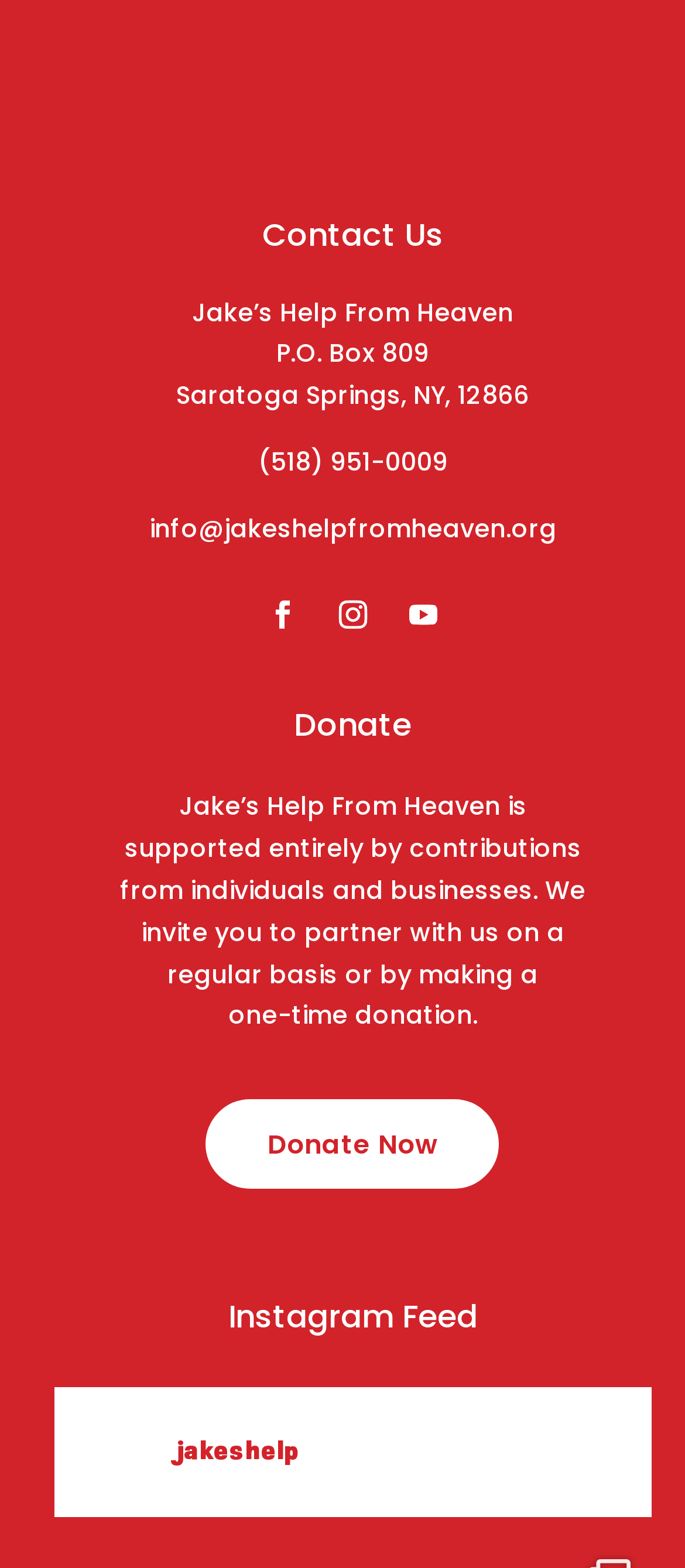Please provide a detailed answer to the question below based on the screenshot: 
What is the phone number?

The phone number is mentioned in the StaticText element with the text '(518) 951-0009' at coordinates [0.377, 0.283, 0.653, 0.306].